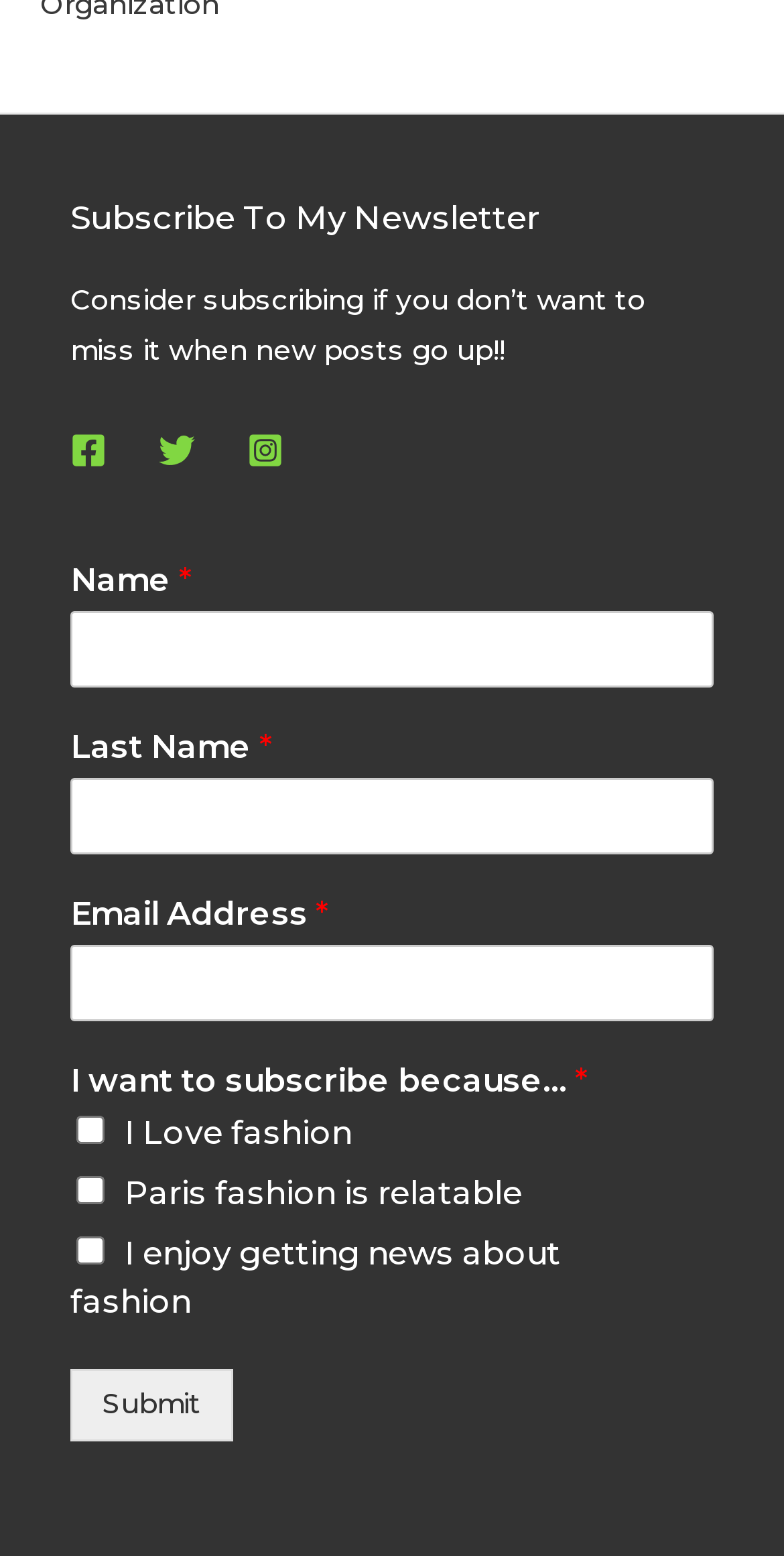Show me the bounding box coordinates of the clickable region to achieve the task as per the instruction: "Check the I Love fashion checkbox".

[0.098, 0.717, 0.134, 0.736]